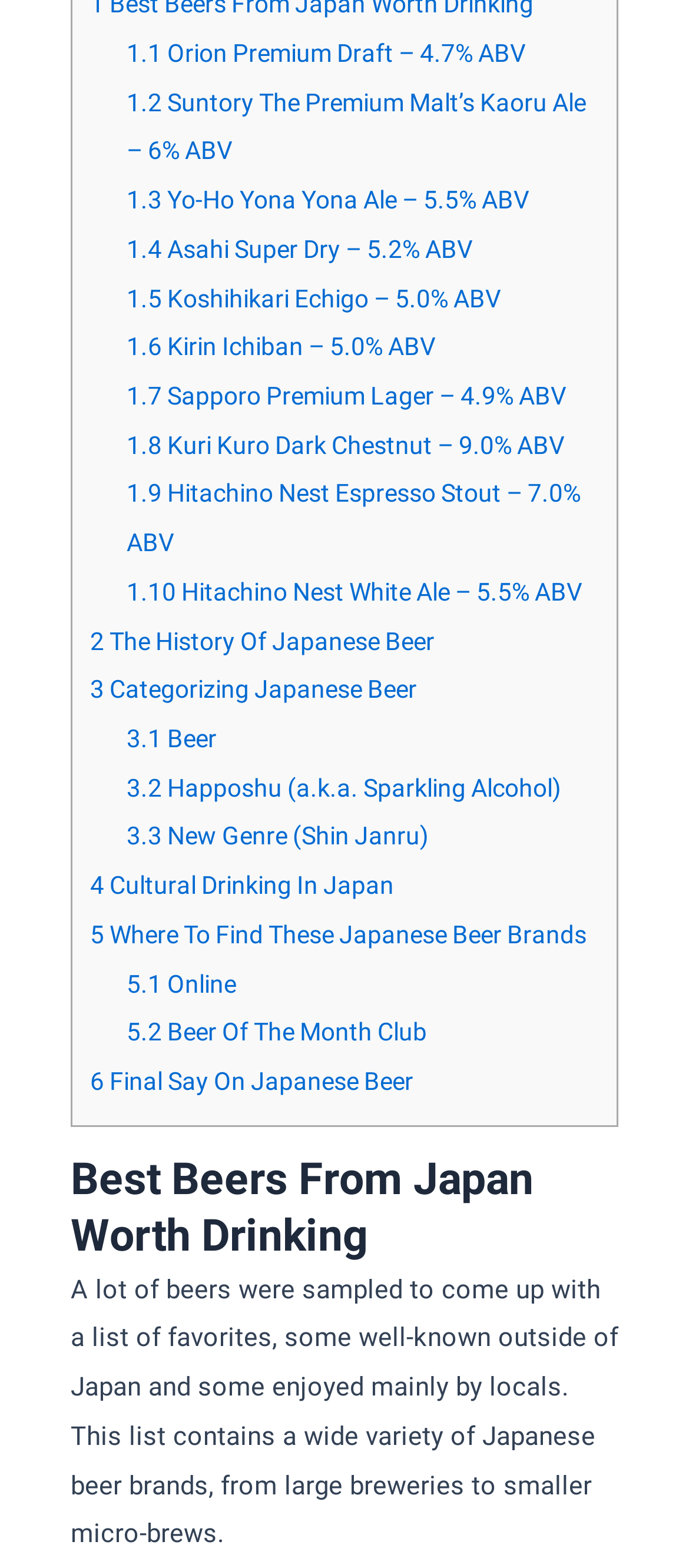Find the bounding box coordinates for the HTML element specified by: "4 Cultural Drinking In Japan".

[0.131, 0.556, 0.572, 0.574]